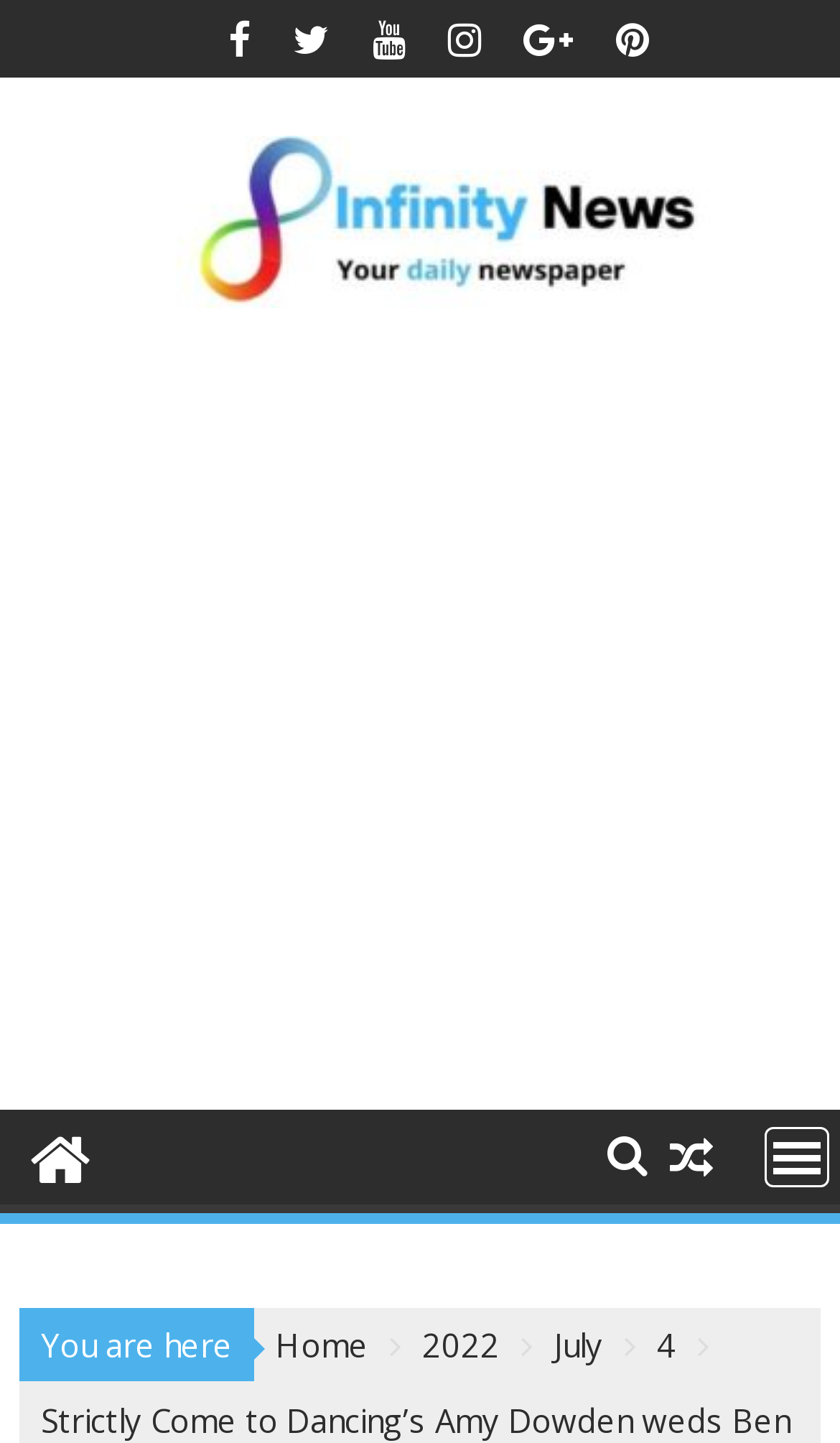Look at the image and give a detailed response to the following question: What is the current section of the website?

I found the answer by examining the breadcrumbs section, which shows the current navigation path, and the 'Home' link is the first element in the path, indicating that it is the current section.